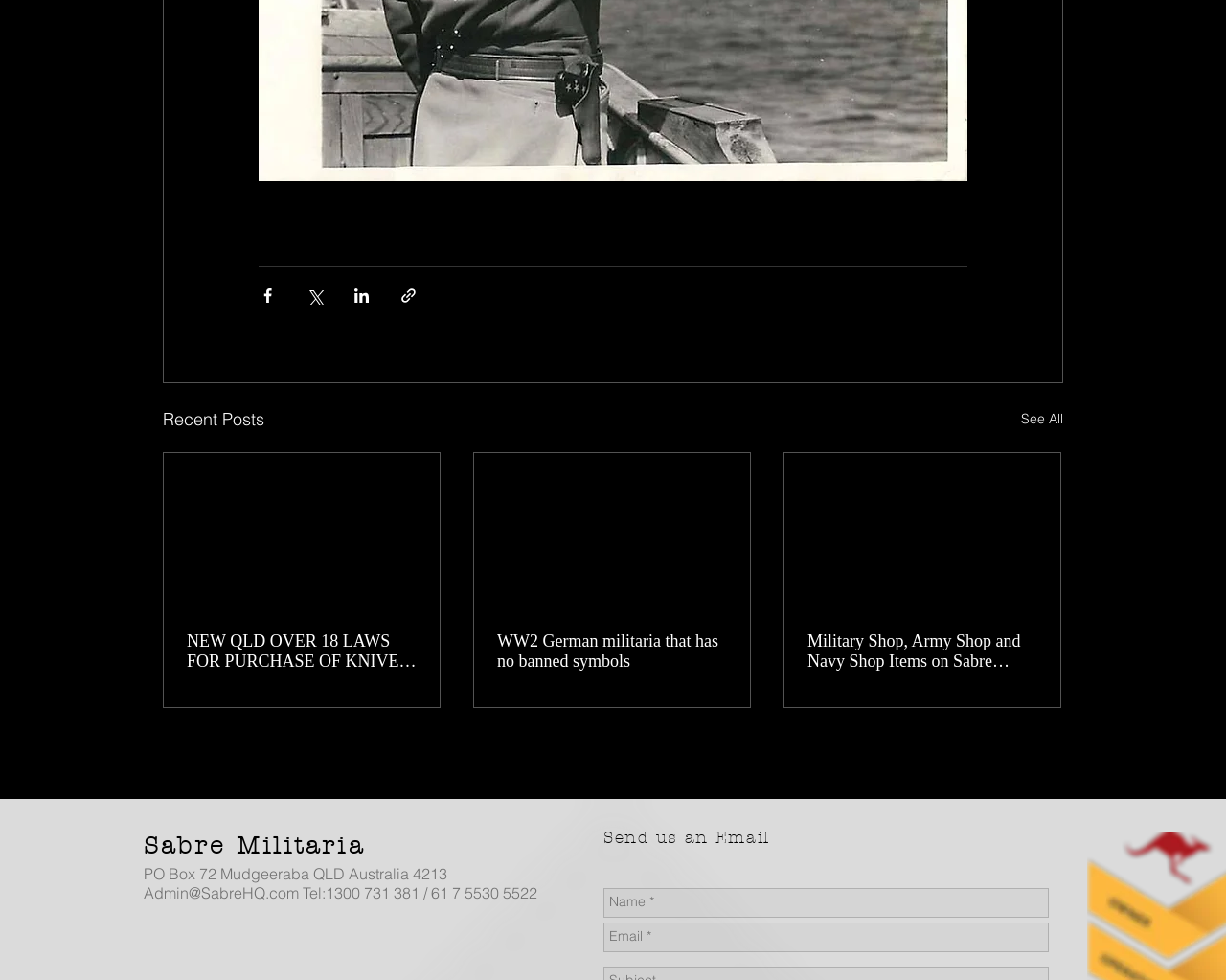Please provide a one-word or phrase answer to the question: 
What is the purpose of the buttons at the top?

Share posts